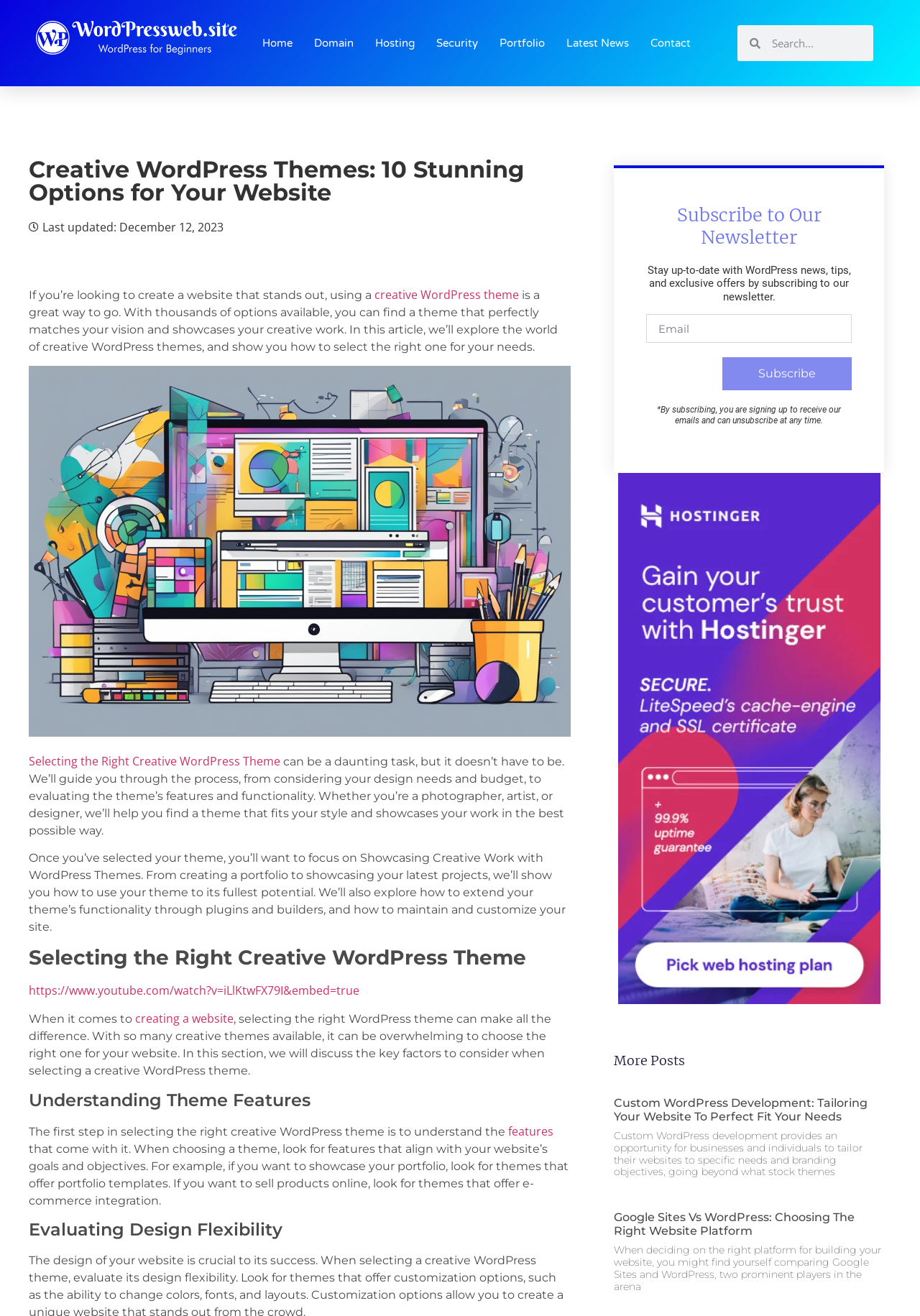Provide the bounding box coordinates of the UI element this sentence describes: "Contact".

[0.707, 0.008, 0.751, 0.057]